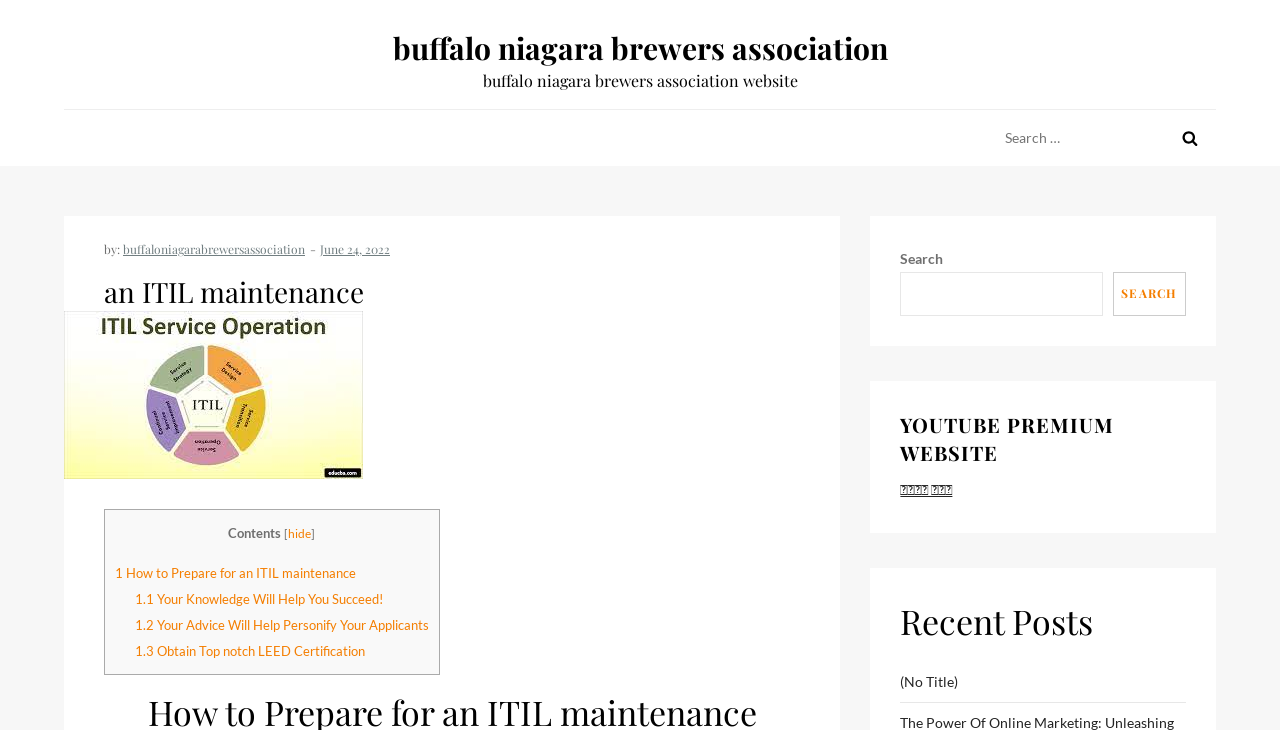Predict the bounding box of the UI element based on the description: "(no title)". The coordinates should be four float numbers between 0 and 1, formatted as [left, top, right, bottom].

[0.703, 0.916, 0.749, 0.951]